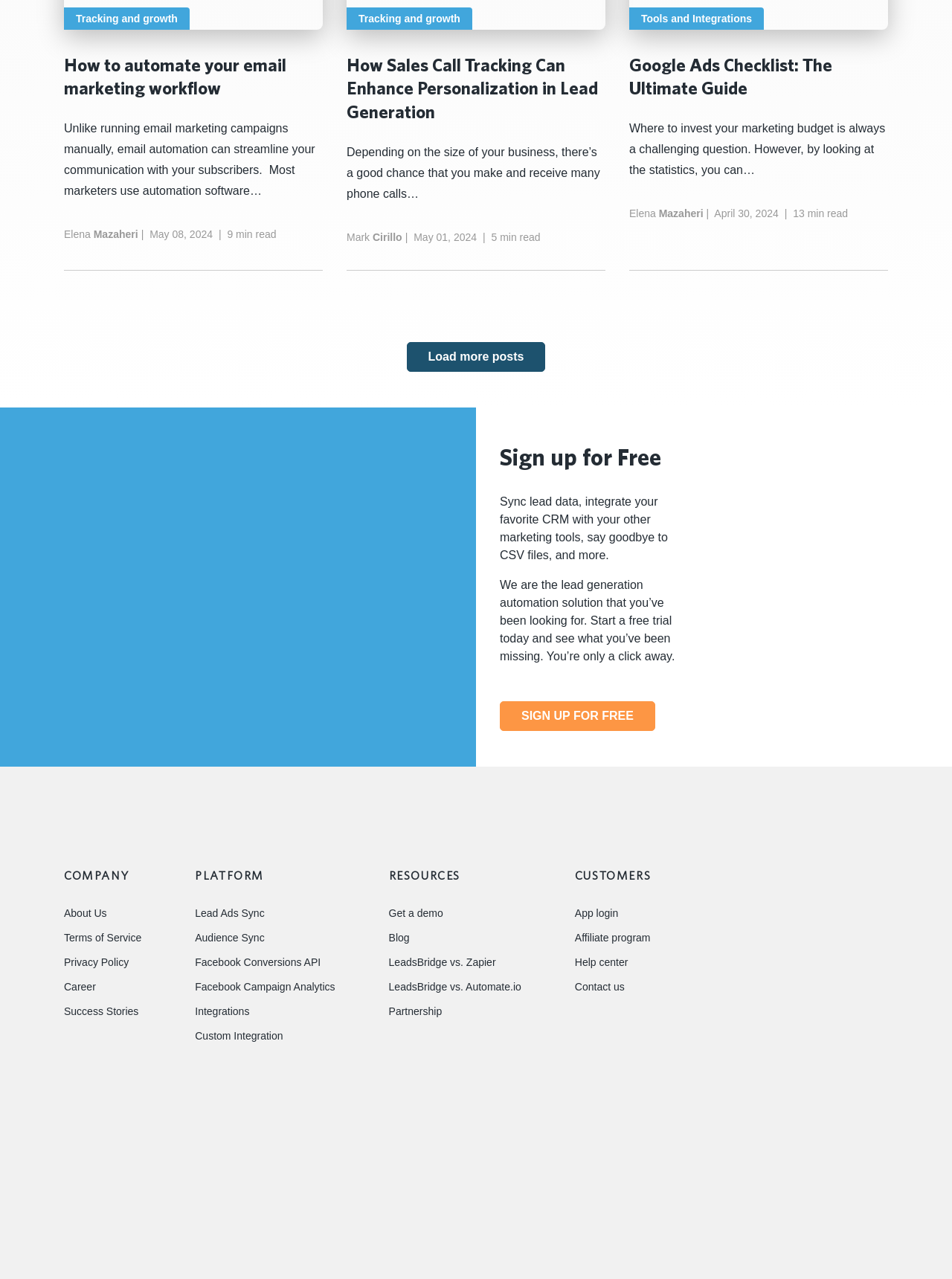Identify and provide the bounding box for the element described by: "Affiliate program".

[0.604, 0.729, 0.683, 0.738]